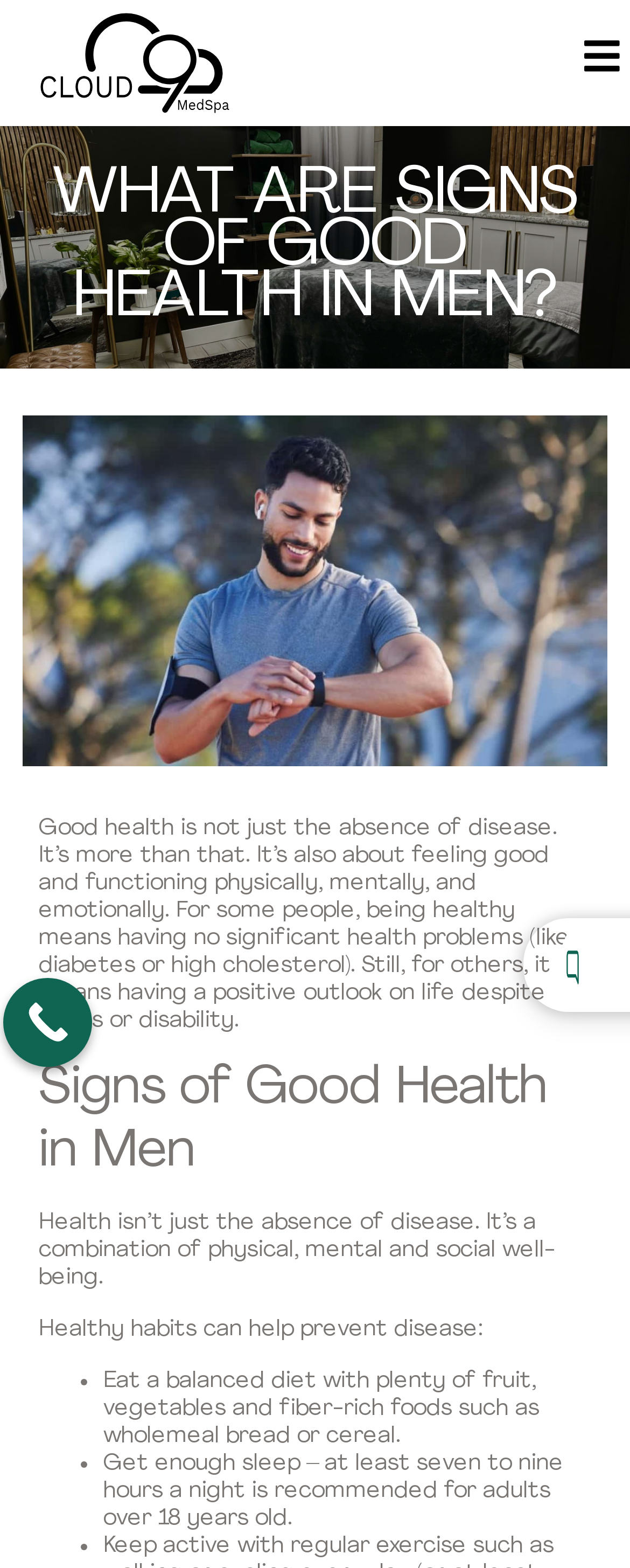Construct a comprehensive description capturing every detail on the webpage.

The webpage is about the signs of good health in men. At the top left corner, there is a logo of Cloud 9 Medspa, which is a link. On the top right corner, there is another link with no text. The main title "WHAT ARE SIGNS OF GOOD HEALTH IN MEN?" is prominently displayed in the middle of the top section.

Below the title, there is a large image of a young fit man, taking up most of the width of the page. Underneath the image, there is a paragraph of text that explains what good health means, including feeling good and functioning physically, mentally, and emotionally.

Further down, there is a heading "Signs of Good Health in Men" followed by a paragraph of text that emphasizes the importance of physical, mental, and social well-being. Below this, there is a list of healthy habits that can help prevent disease, including eating a balanced diet, getting enough sleep, and more. Each list item is marked with a bullet point.

On the left side of the page, near the bottom, there is a "Call Now" button, which is a link. On the right side, near the bottom, there is a small image.